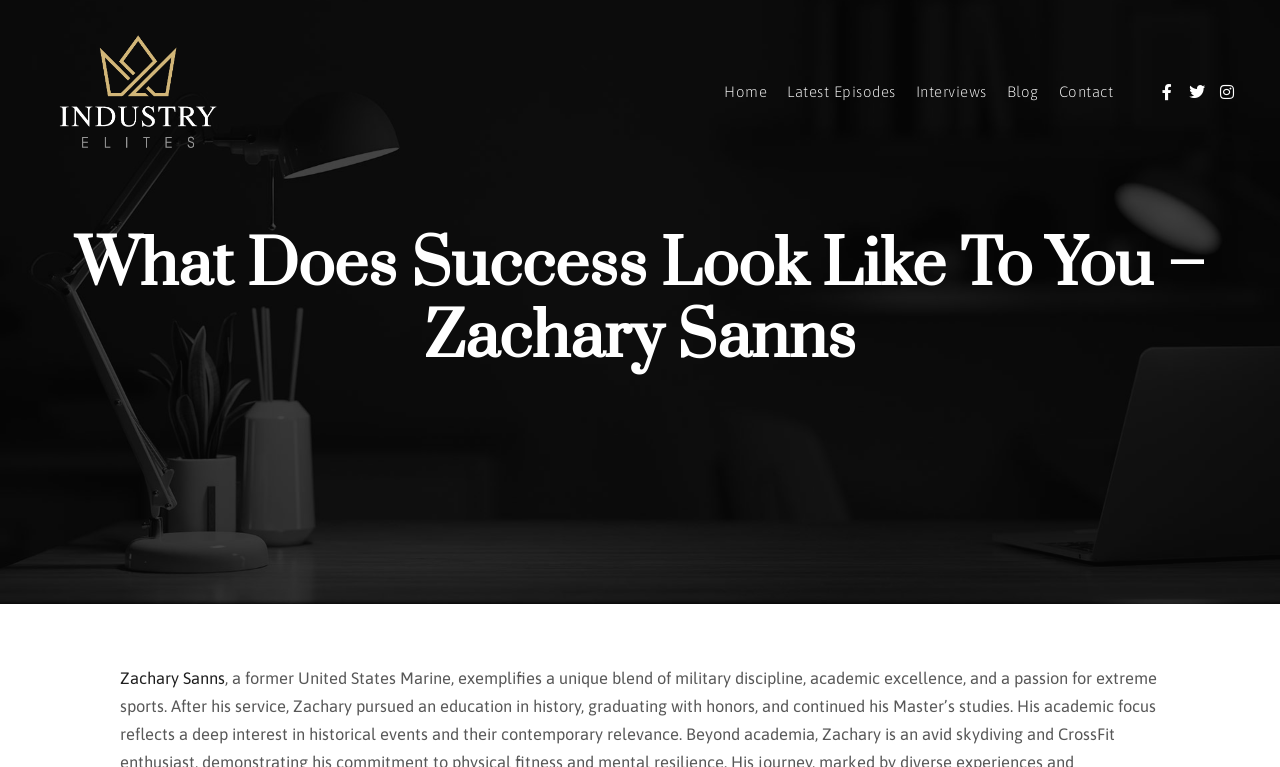Please specify the bounding box coordinates of the region to click in order to perform the following instruction: "Visit the 'Facebook Feed' page".

None